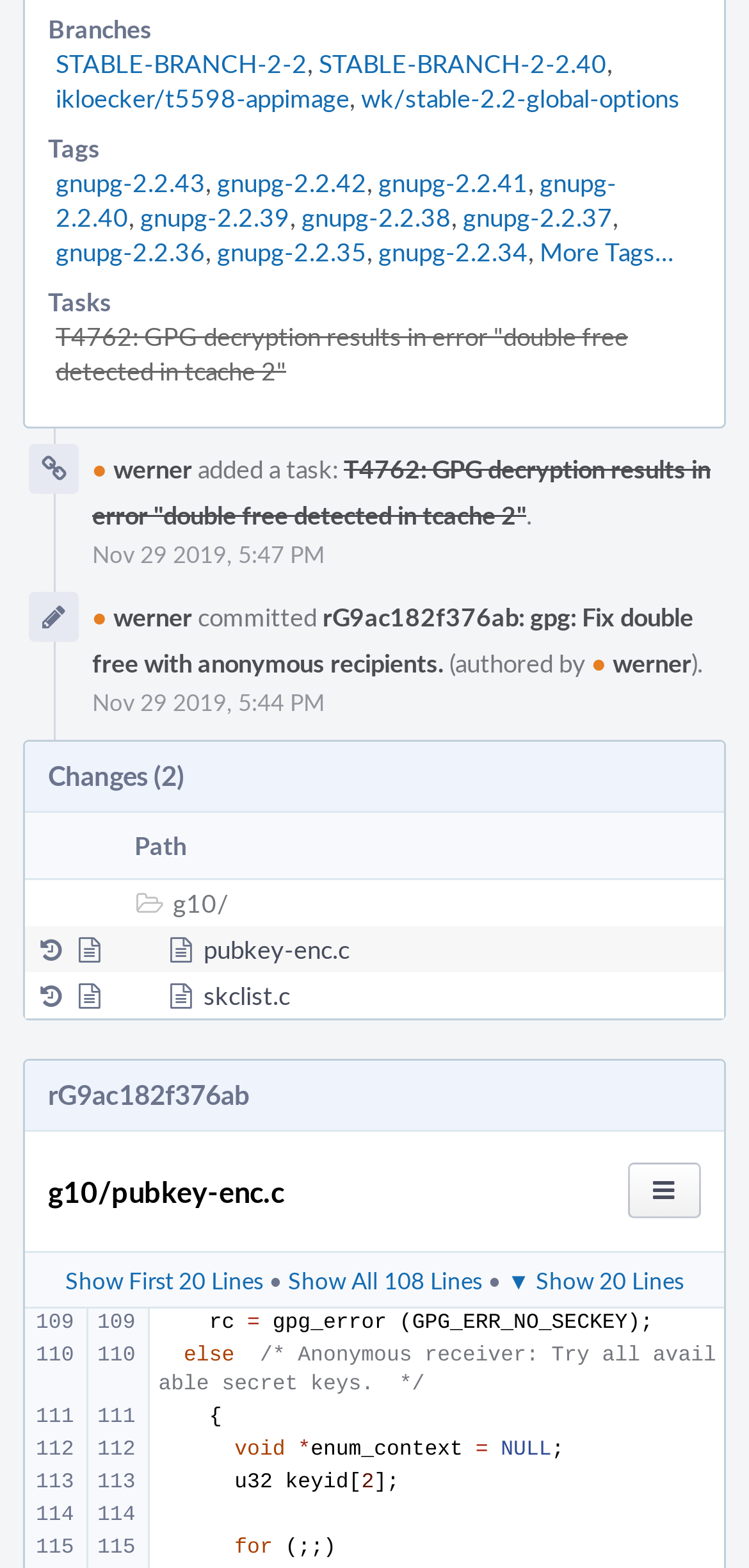Please answer the following question using a single word or phrase: How many tags are listed?

9